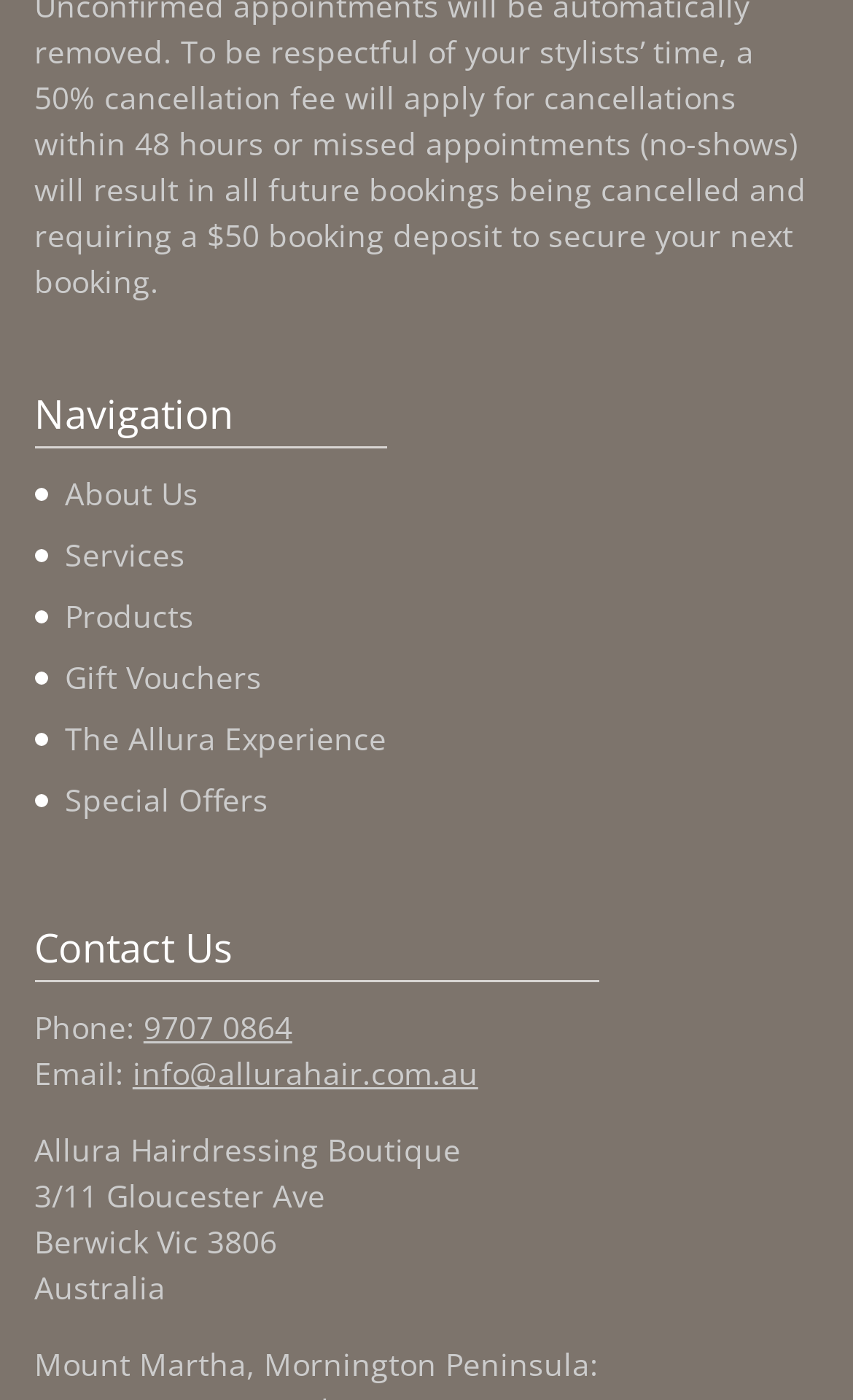What is the email address of Allura Hairdressing Boutique?
Using the image, provide a concise answer in one word or a short phrase.

info@allurahair.com.au